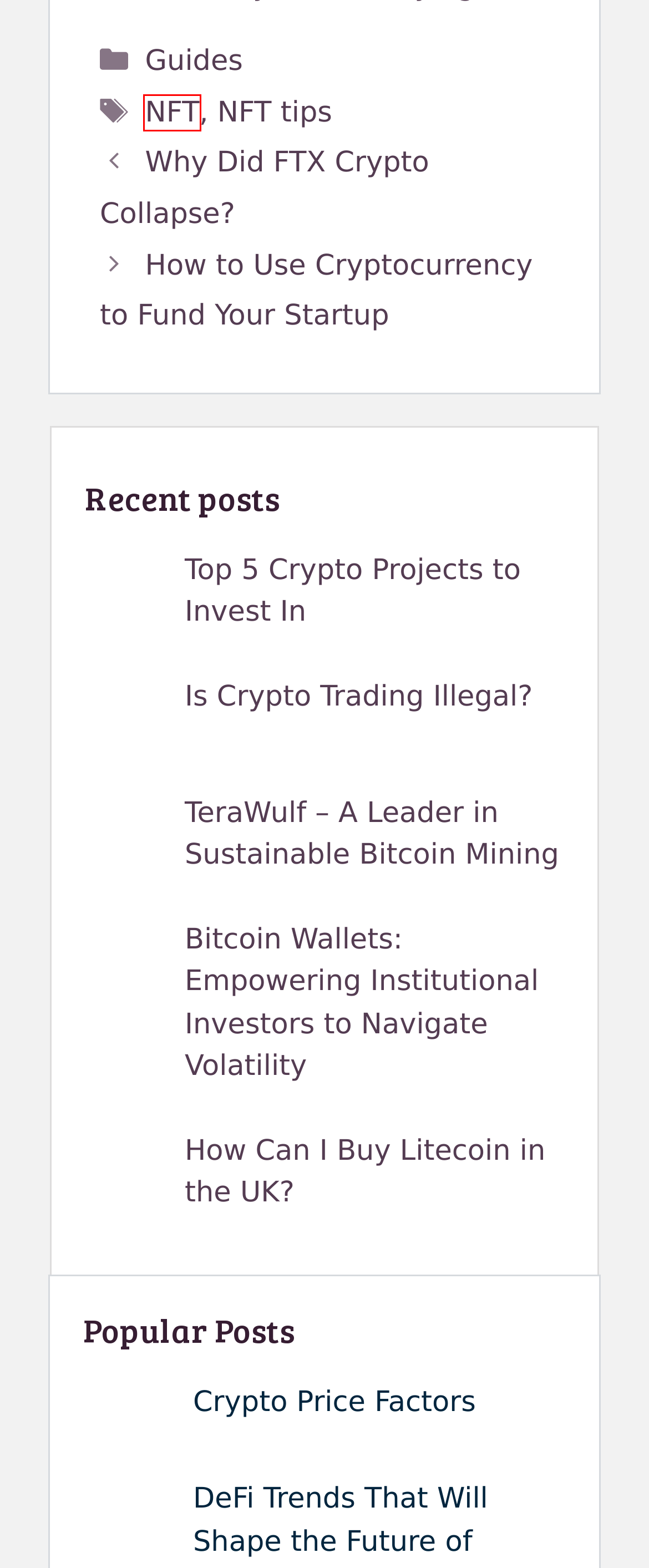You are given a screenshot depicting a webpage with a red bounding box around a UI element. Select the description that best corresponds to the new webpage after clicking the selected element. Here are the choices:
A. Is Crypto Trading Illegal? - Cryptoext
B. How Can I Buy Litecoin in the UK? - Cryptoext
C. Crypto Price Factors - Cryptoext
D. Guides Archives - Cryptoext
E. Why Did FTX Crypto Collapse? - Cryptoext
F. NFT Archives - Cryptoext
G. Bitcoin Wallets: Empowering Institutional Investors to Navigate Volatility - Cryptoext
H. How to Use Cryptocurrency to Fund Your Startup - Cryptoext

F